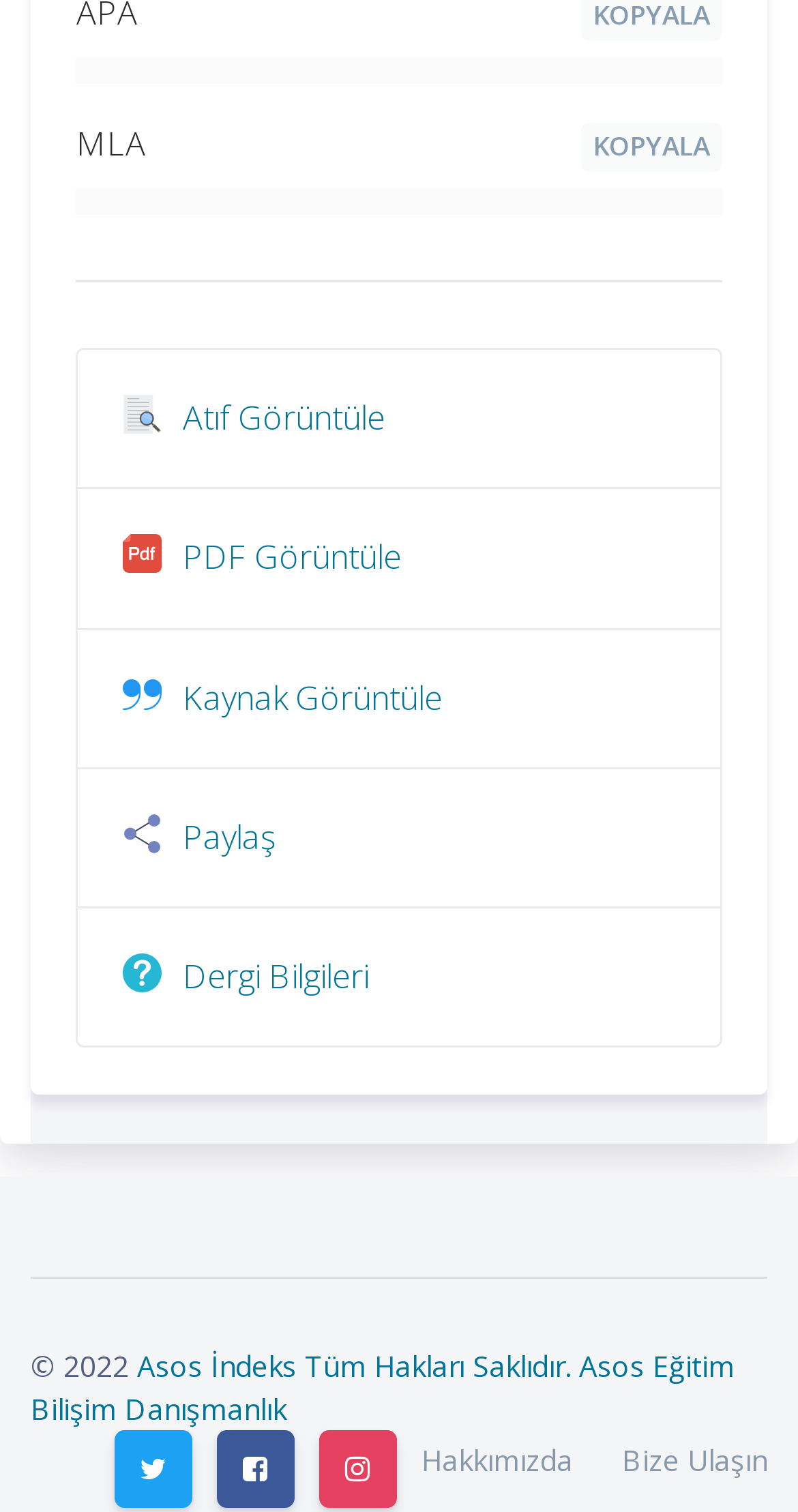Refer to the screenshot and answer the following question in detail:
How many social media icons are there?

There are three social media icons represented by Unicode characters '', '', and '' with bounding box coordinates [0.144, 0.946, 0.241, 0.998], [0.272, 0.946, 0.369, 0.998], and [0.4, 0.946, 0.497, 0.998] respectively.